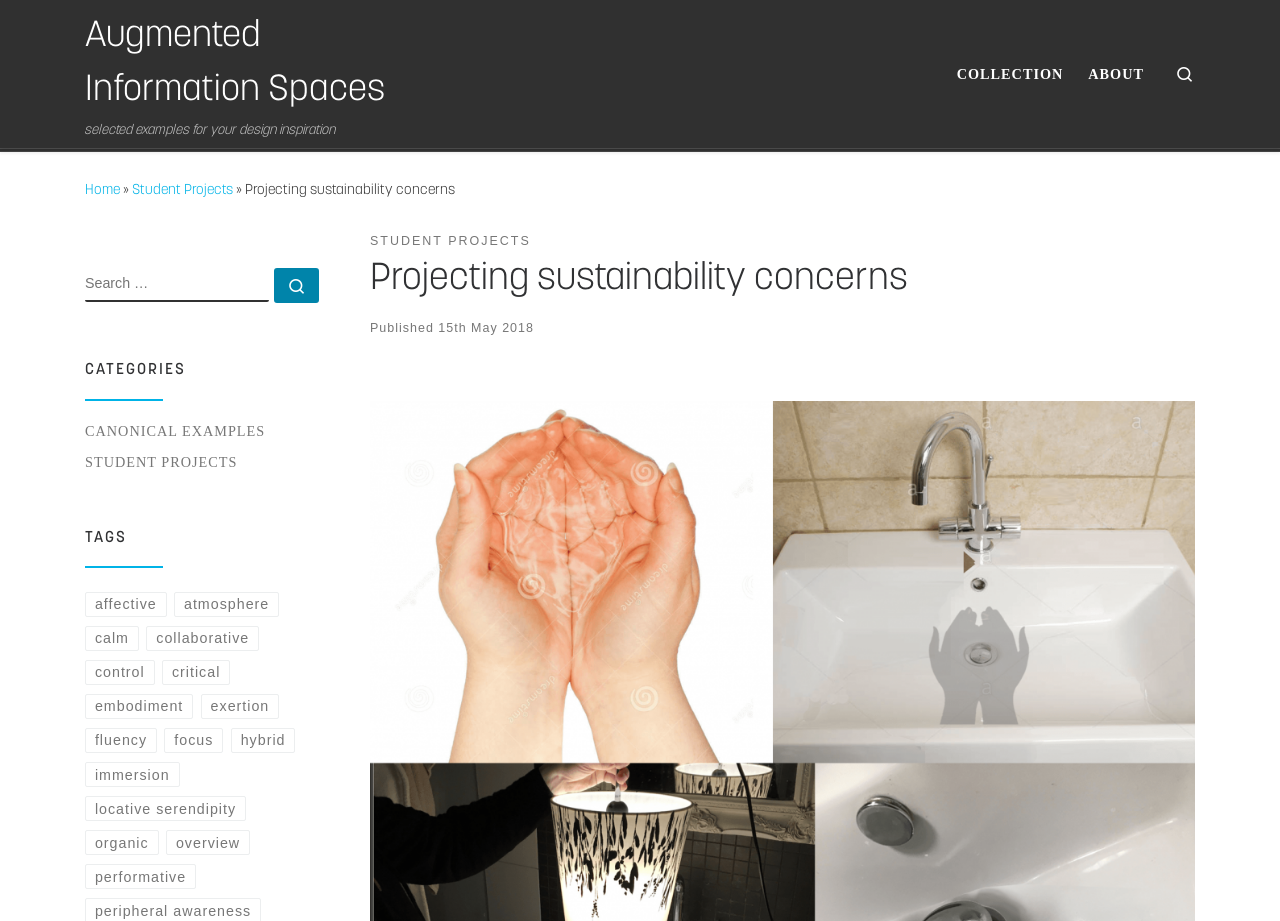Determine the main headline of the webpage and provide its text.

Augmented Information Spaces